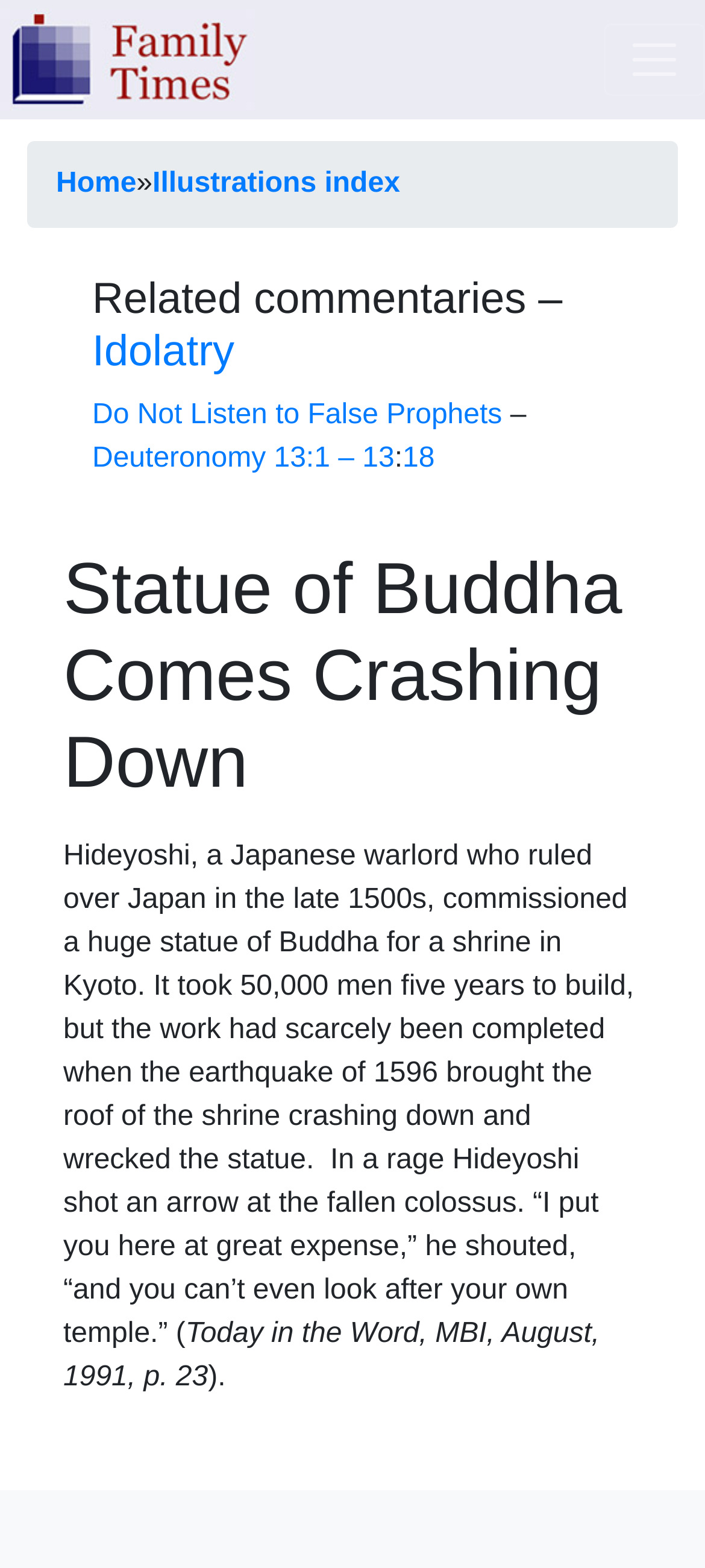Utilize the information from the image to answer the question in detail:
What did Hideyoshi do in a rage after the earthquake?

After the earthquake destroyed the shrine and the statue of Buddha, Hideyoshi shot an arrow at the fallen colossus in a rage, shouting 'I put you here at great expense, and you can’t even look after your own temple.'